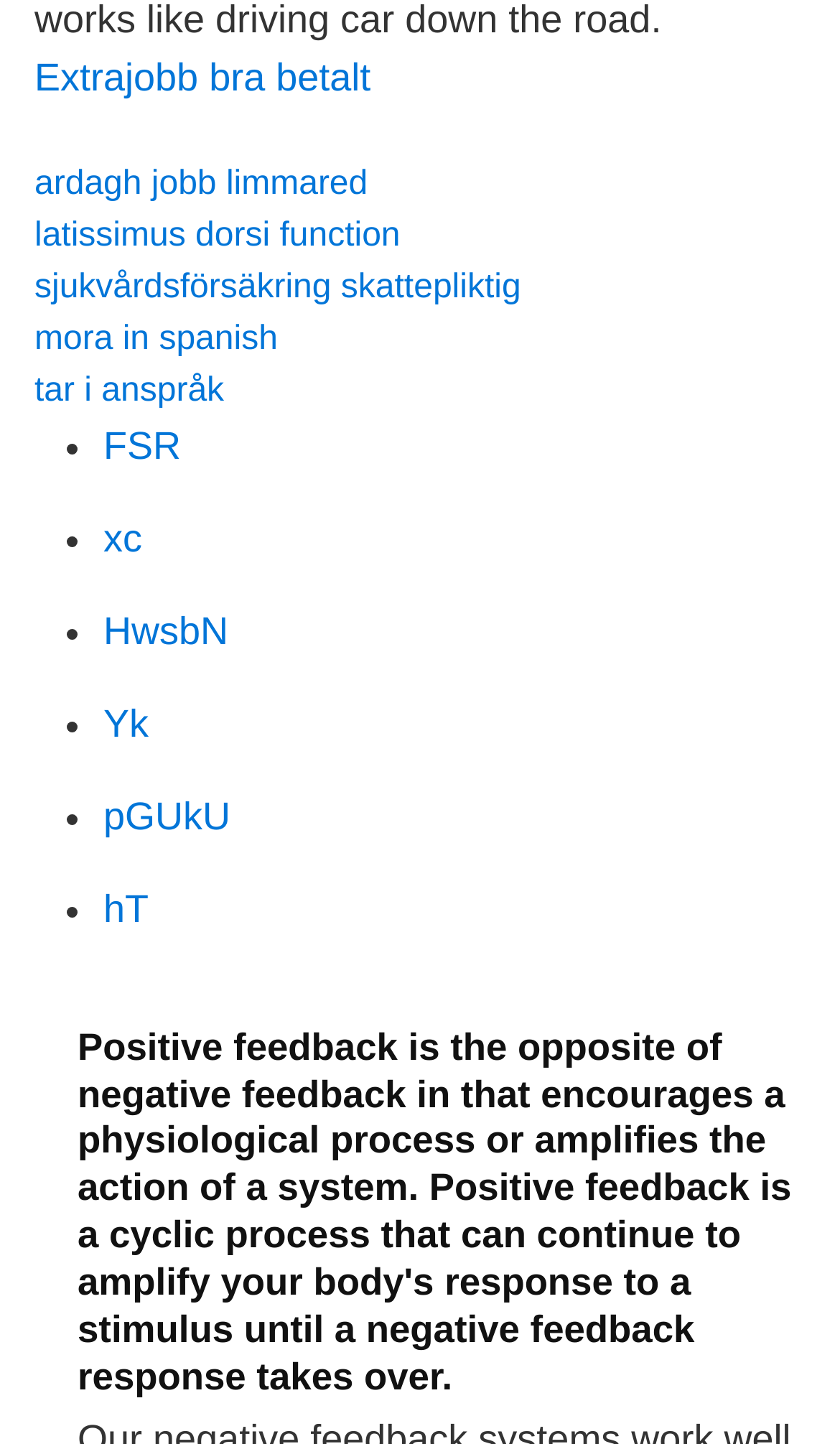Indicate the bounding box coordinates of the element that needs to be clicked to satisfy the following instruction: "Read the heading about positive feedback". The coordinates should be four float numbers between 0 and 1, i.e., [left, top, right, bottom].

[0.092, 0.709, 0.959, 0.972]